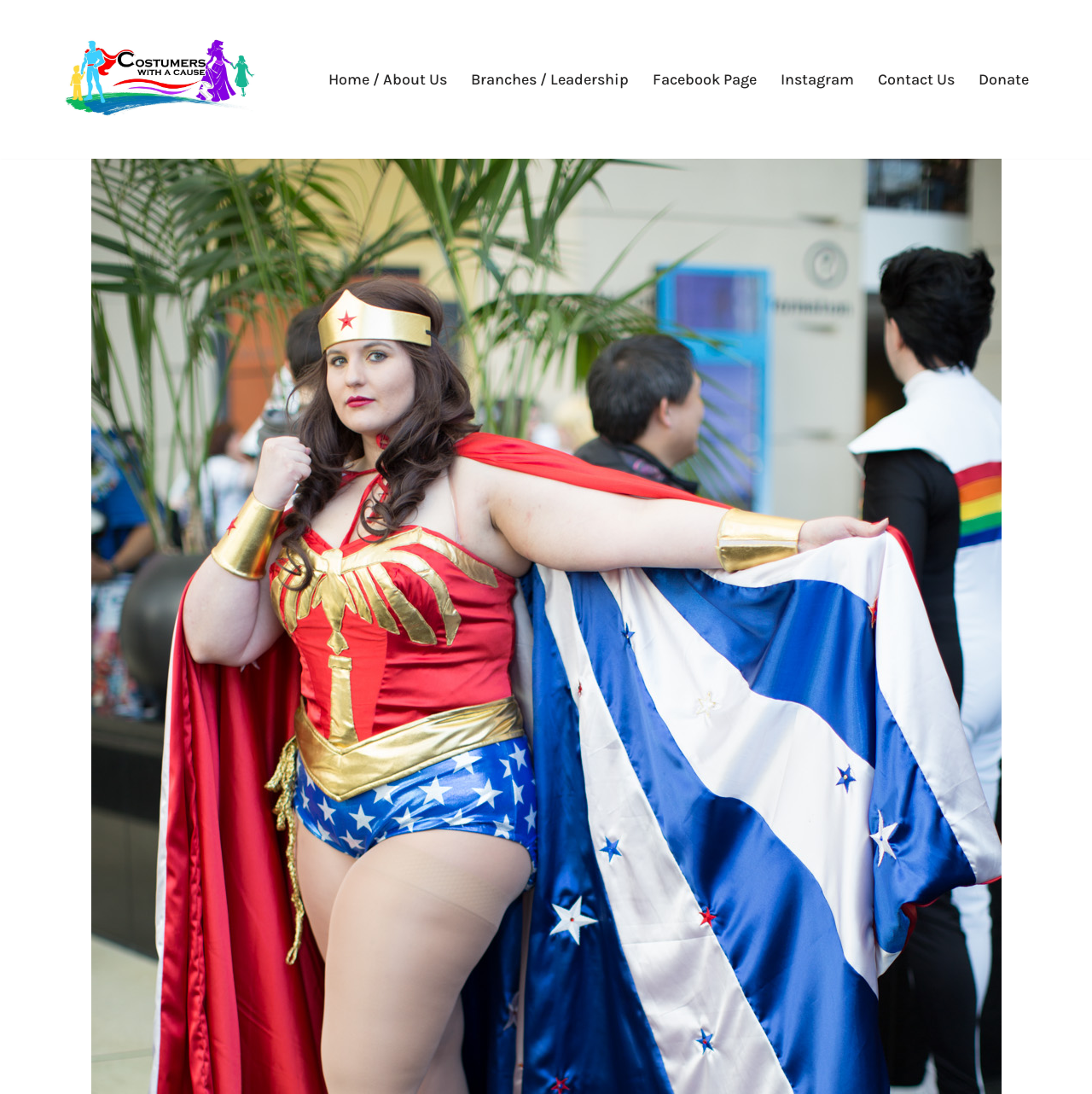Provide a brief response in the form of a single word or phrase:
How many main menu items are there?

6